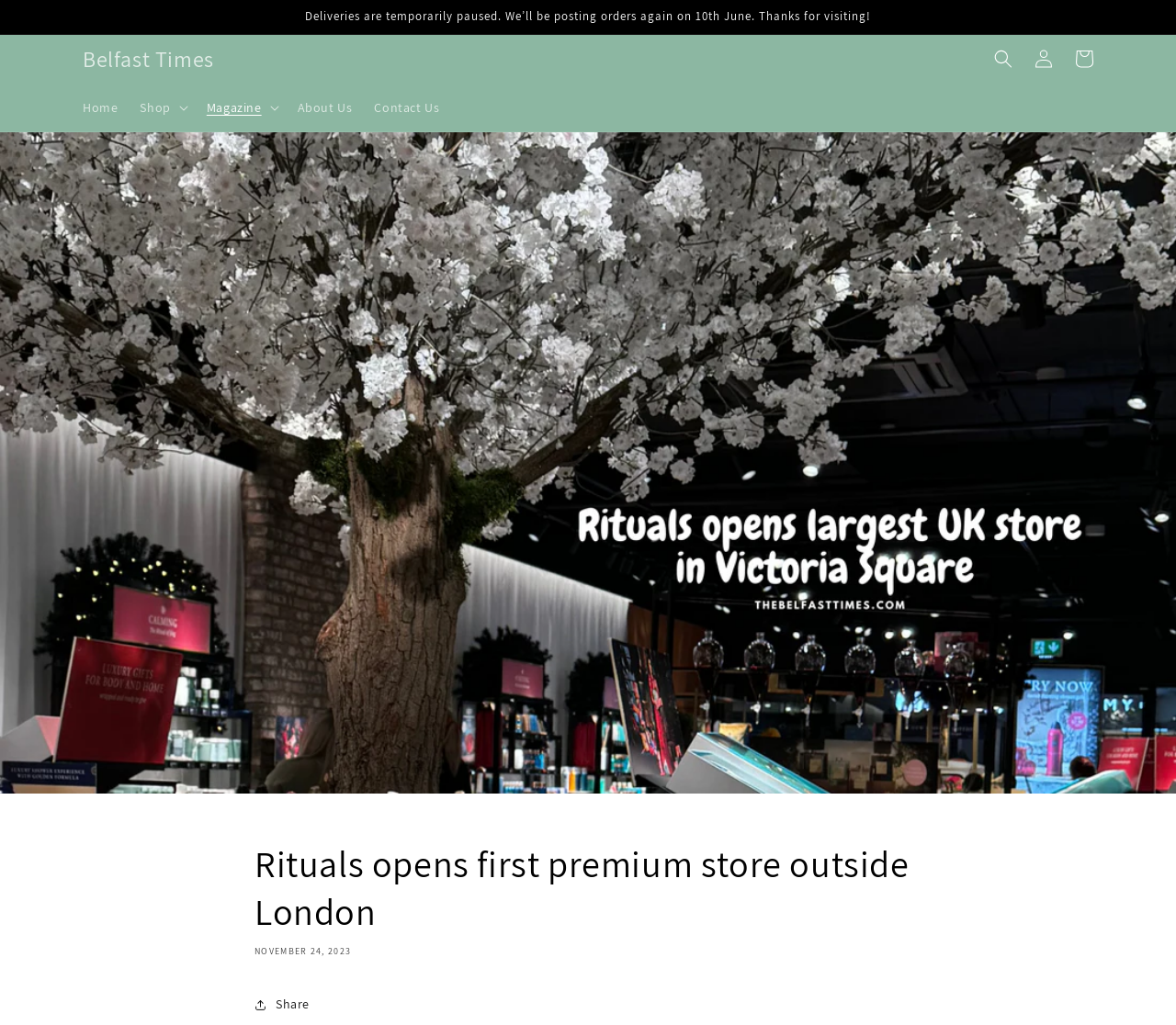Answer the following query concisely with a single word or phrase:
What is the type of content available in the 'Magazine' section?

Unknown